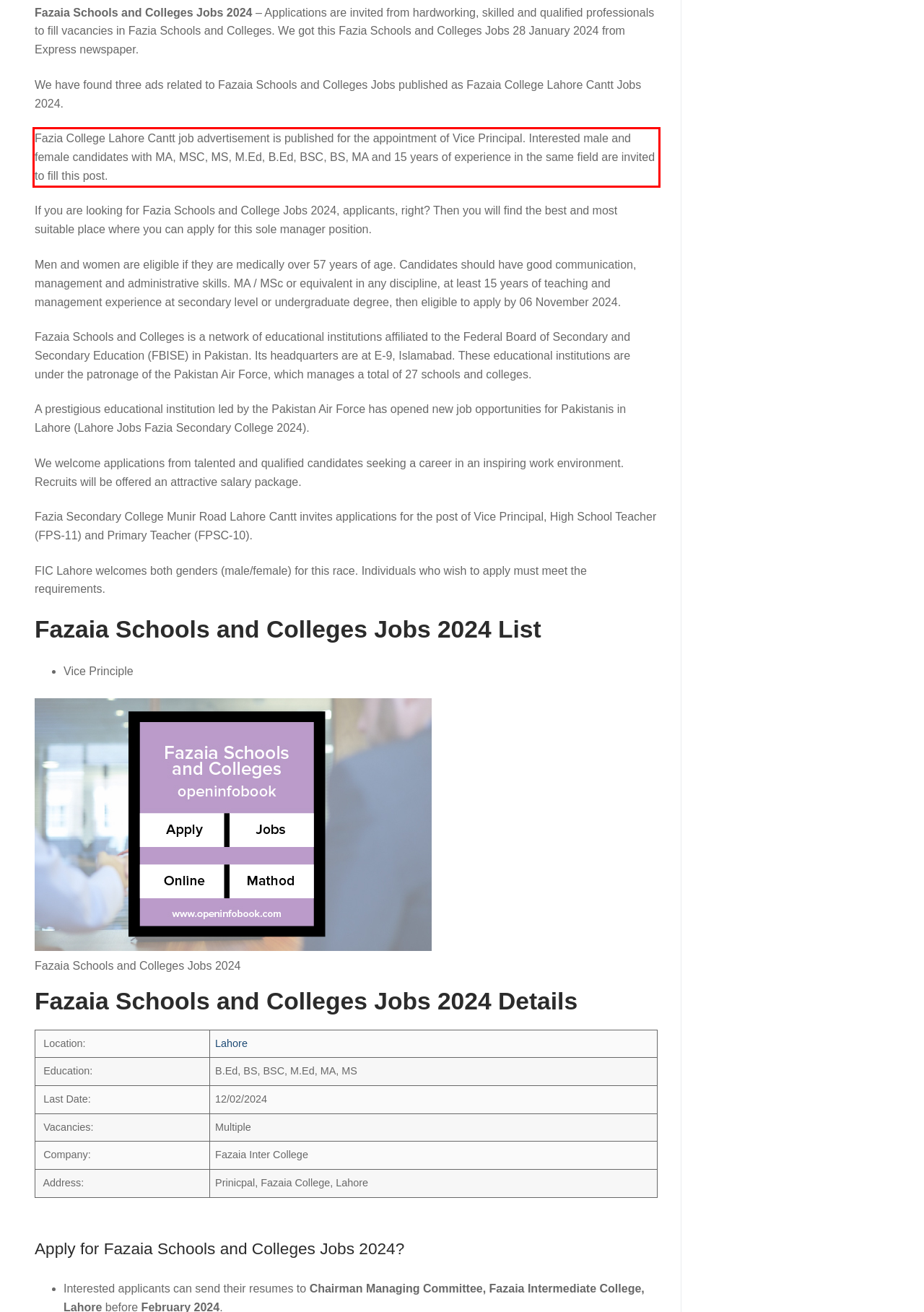Using the provided screenshot of a webpage, recognize and generate the text found within the red rectangle bounding box.

Fazia College Lahore Cantt job advertisement is published for the appointment of Vice Principal. Interested male and female candidates with MA, MSC, MS, M.Ed, B.Ed, BSC, BS, MA and 15 years of experience in the same field are invited to fill this post.